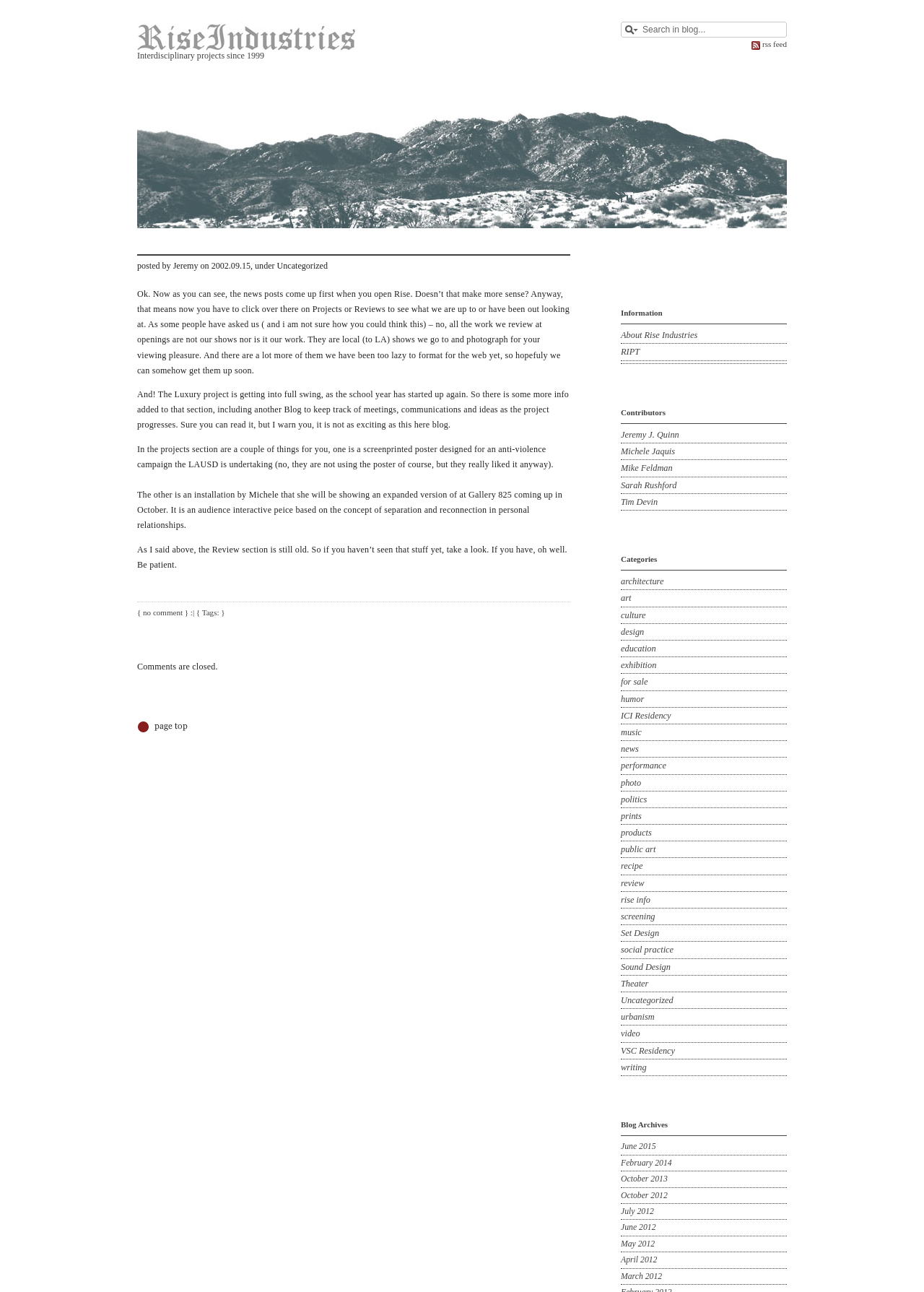Find and provide the bounding box coordinates for the UI element described with: "parent_node: Interdisciplinary projects since 1999".

[0.148, 0.03, 0.386, 0.039]